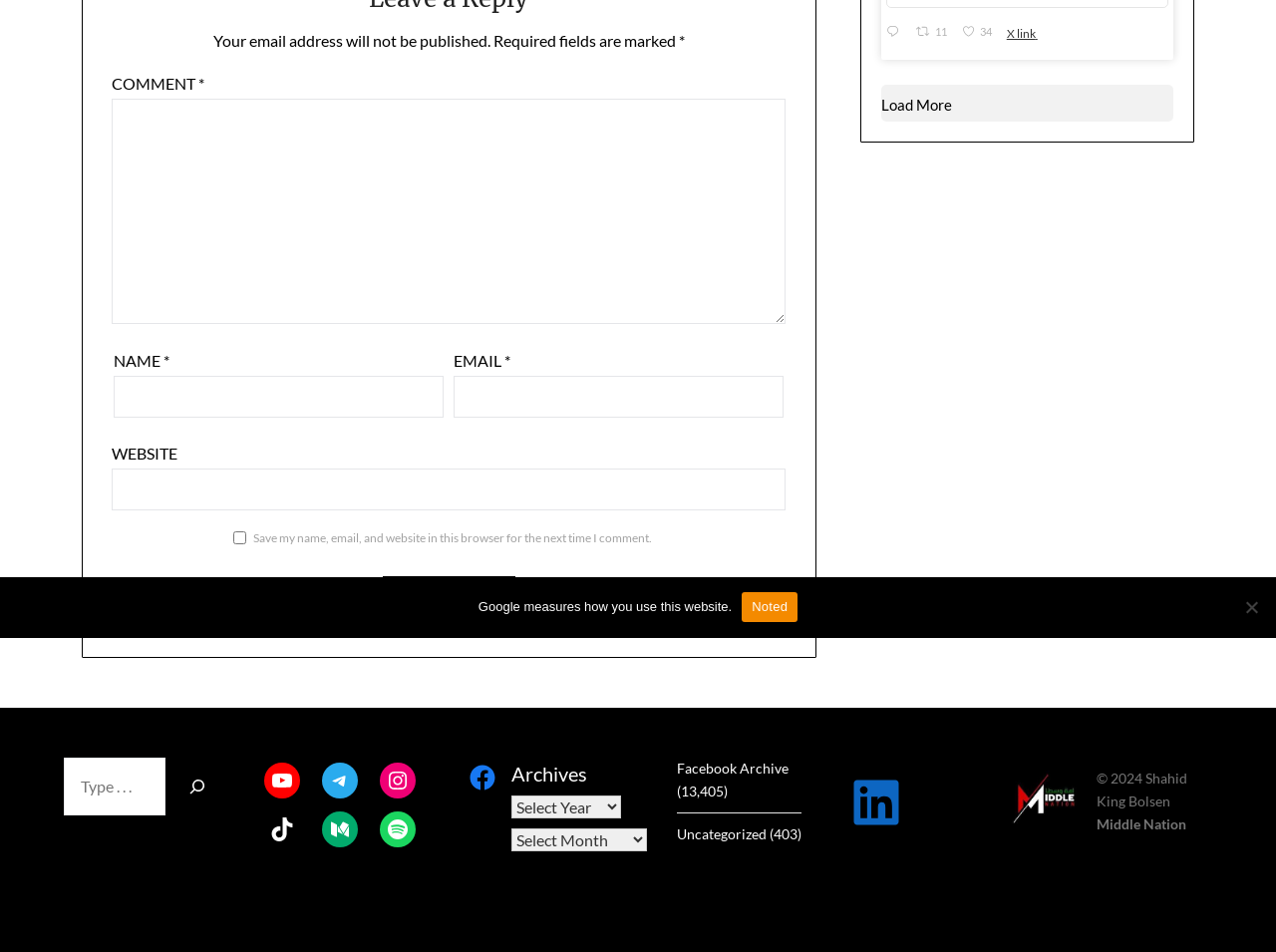Using the webpage screenshot, locate the HTML element that fits the following description and provide its bounding box: "Facebook Archive".

[0.531, 0.798, 0.618, 0.816]